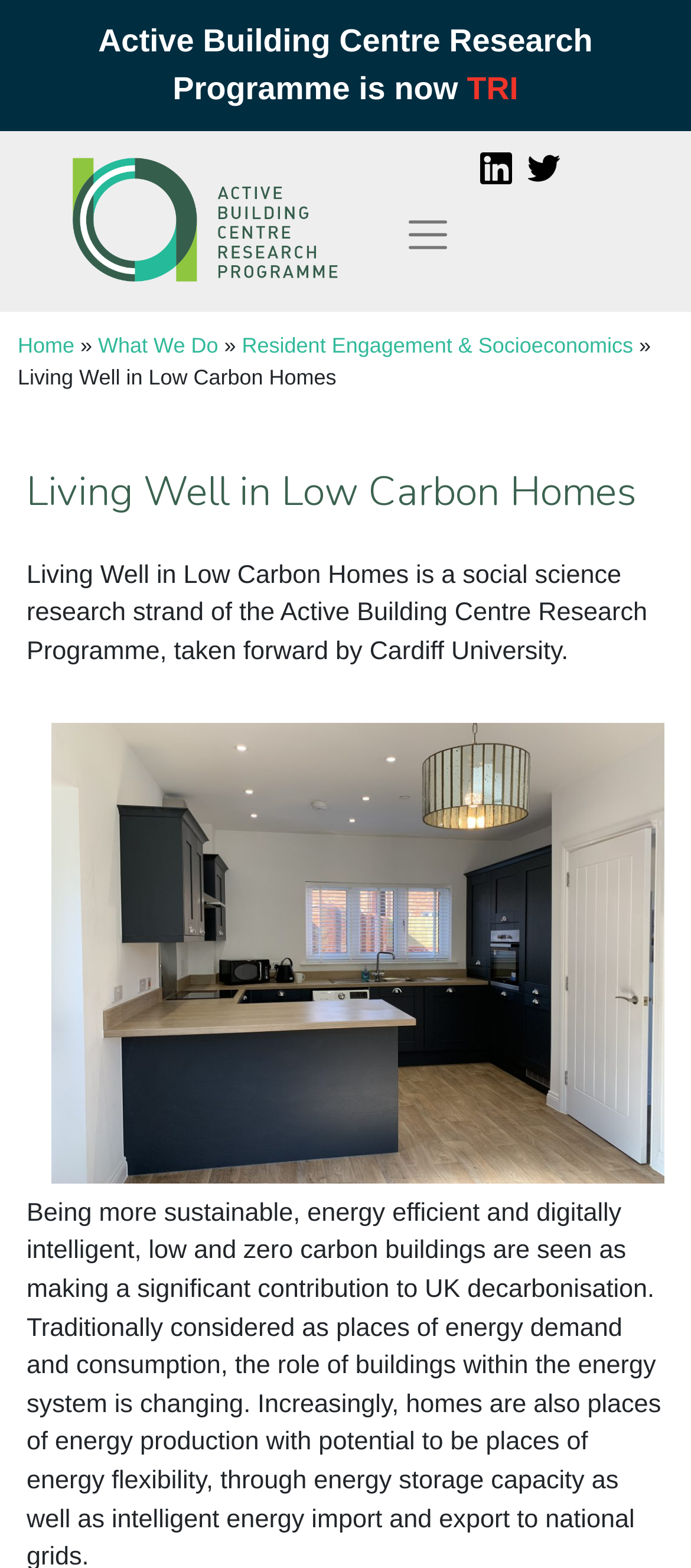Identify the bounding box coordinates of the element that should be clicked to fulfill this task: "Click on TRI". The coordinates should be provided as four float numbers between 0 and 1, i.e., [left, top, right, bottom].

[0.676, 0.045, 0.75, 0.068]